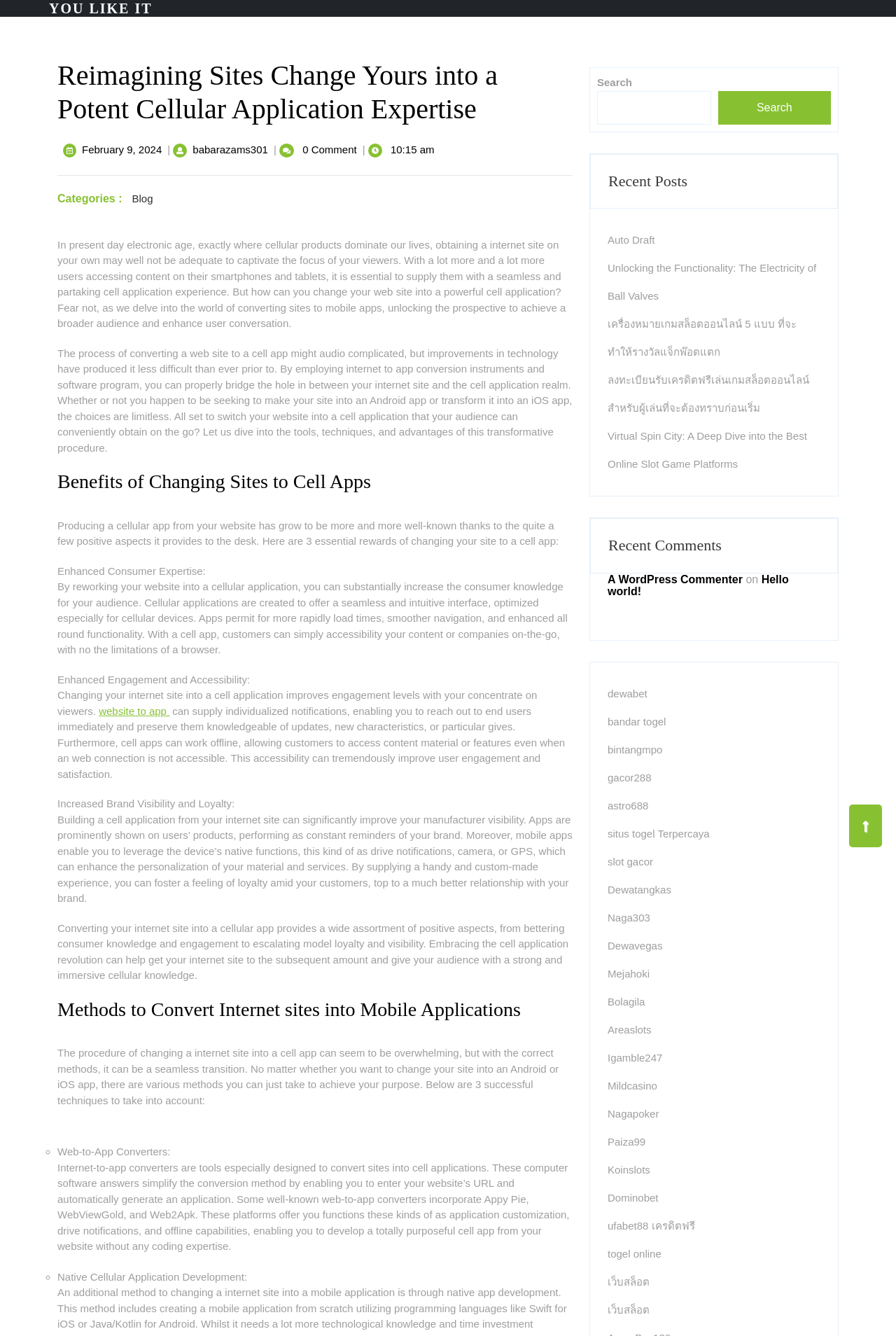Determine the bounding box coordinates of the clickable element to achieve the following action: 'View recent comments'. Provide the coordinates as four float values between 0 and 1, formatted as [left, top, right, bottom].

[0.659, 0.388, 0.935, 0.429]